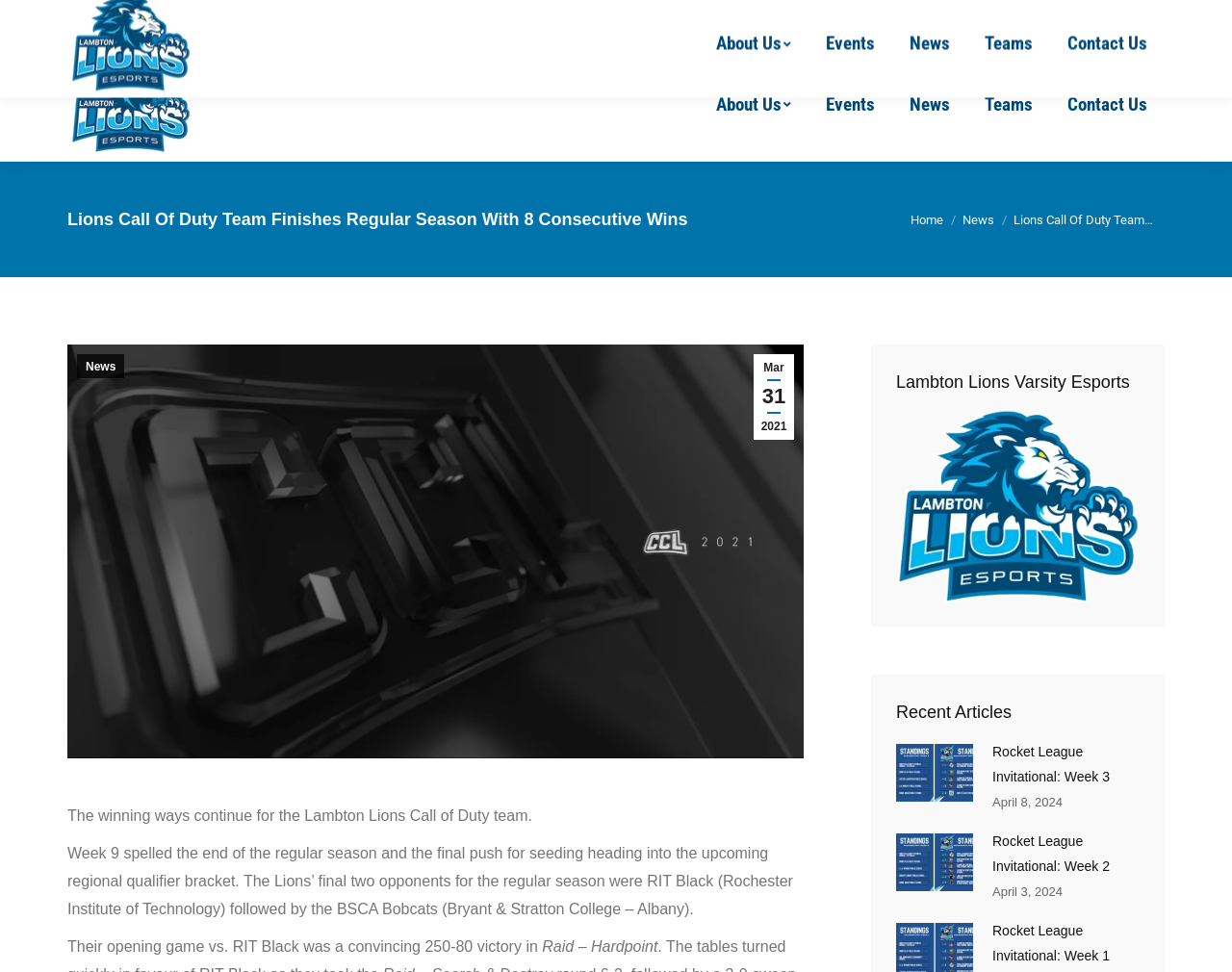Extract the bounding box coordinates of the UI element described: "Rocket League Invitational: Week 3". Provide the coordinates in the format [left, top, right, bottom] with values ranging from 0 to 1.

[0.805, 0.76, 0.925, 0.812]